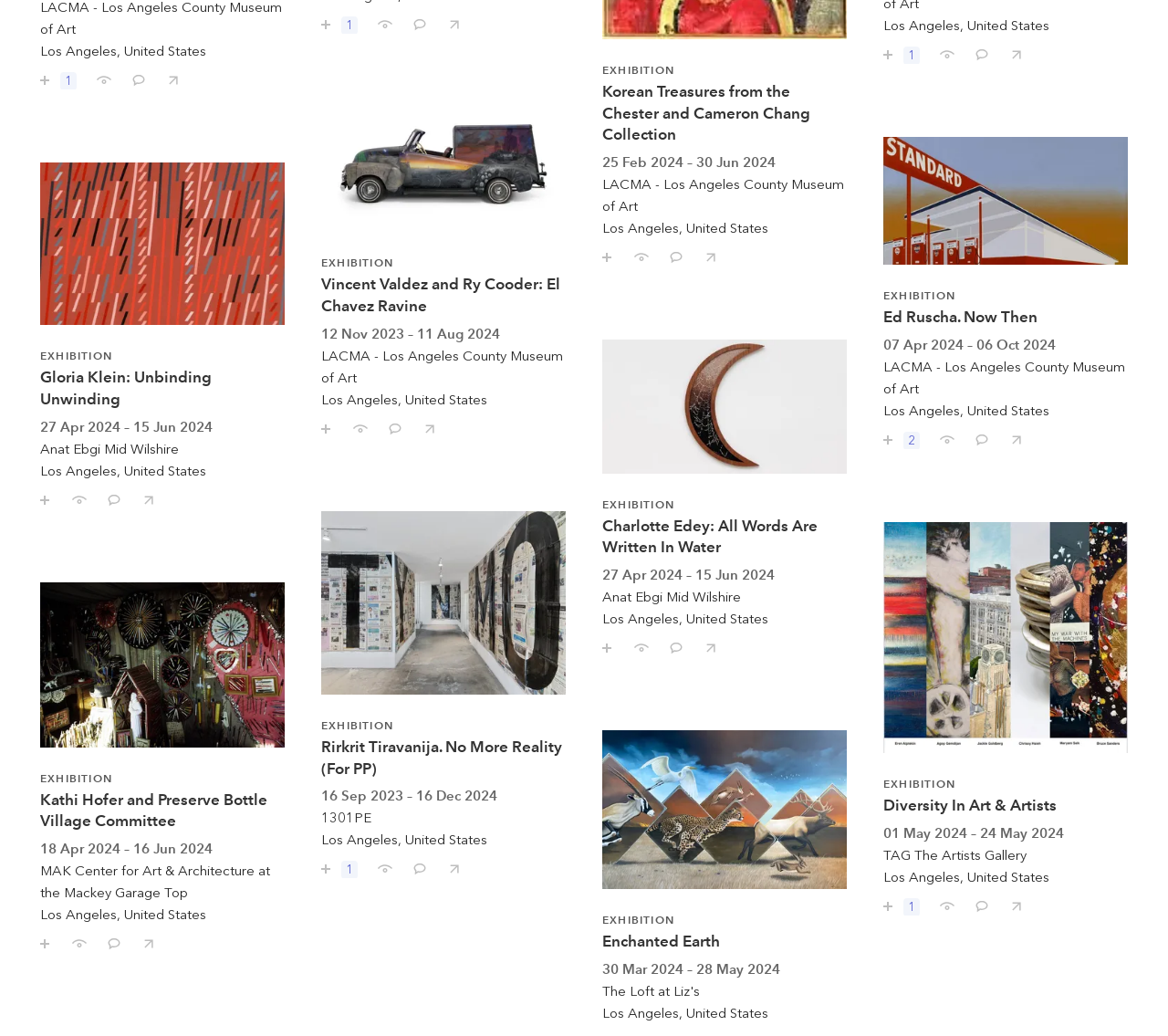Please determine the bounding box coordinates of the element to click on in order to accomplish the following task: "View Vincent Valdez and Ry Cooder: El Chavez Ravine". Ensure the coordinates are four float numbers ranging from 0 to 1, i.e., [left, top, right, bottom].

[0.275, 0.103, 0.484, 0.396]